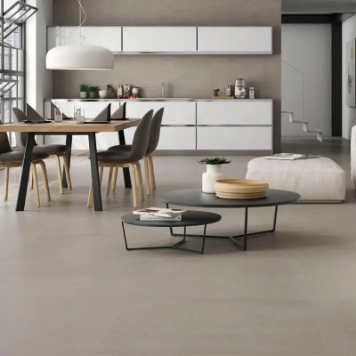Please analyze the image and provide a thorough answer to the question:
What type of light is above the dining table?

The caption states that 'above the table hangs a minimalist pendant light', which indicates that the type of light above the dining table is a pendant light.